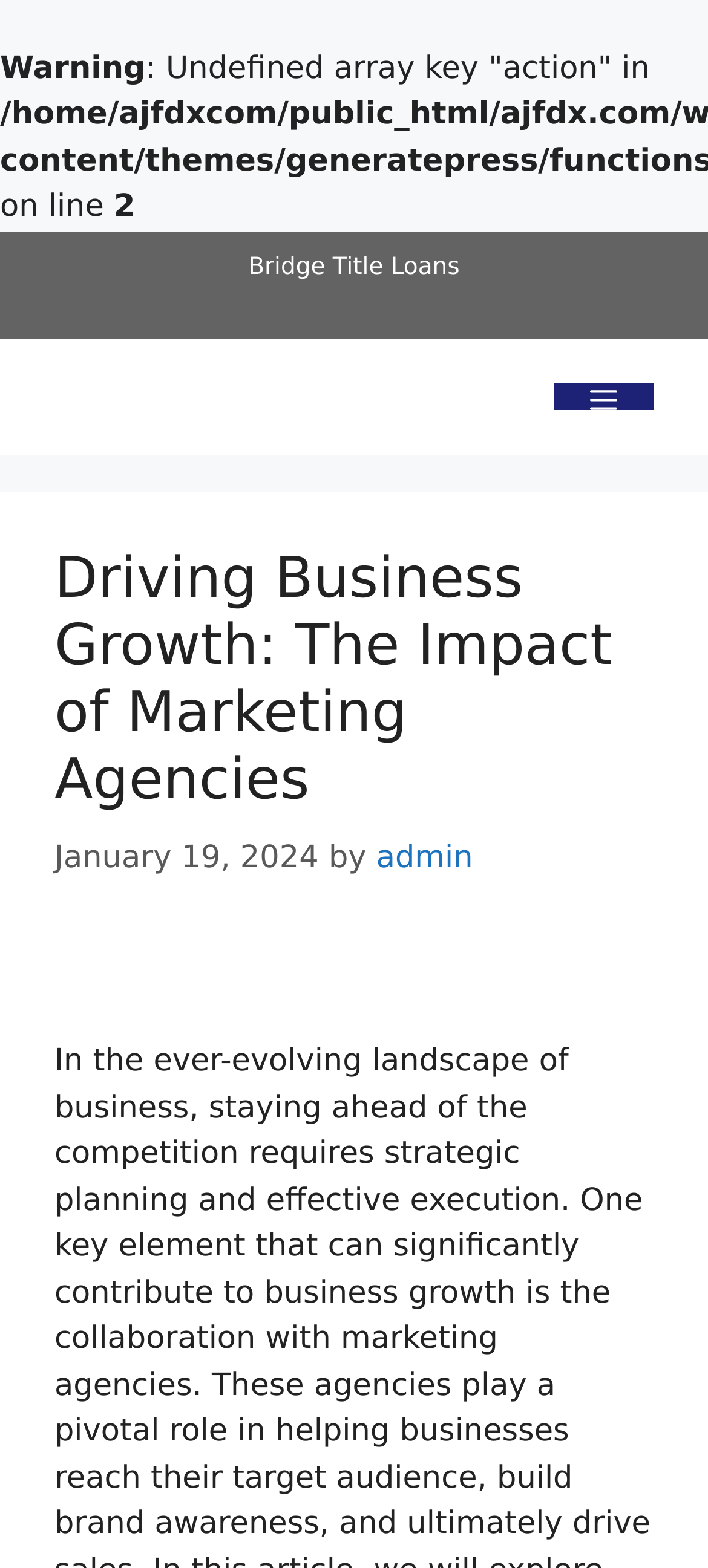Using the provided description admin, find the bounding box coordinates for the UI element. Provide the coordinates in (top-left x, top-left y, bottom-right x, bottom-right y) format, ensuring all values are between 0 and 1.

[0.531, 0.535, 0.668, 0.559]